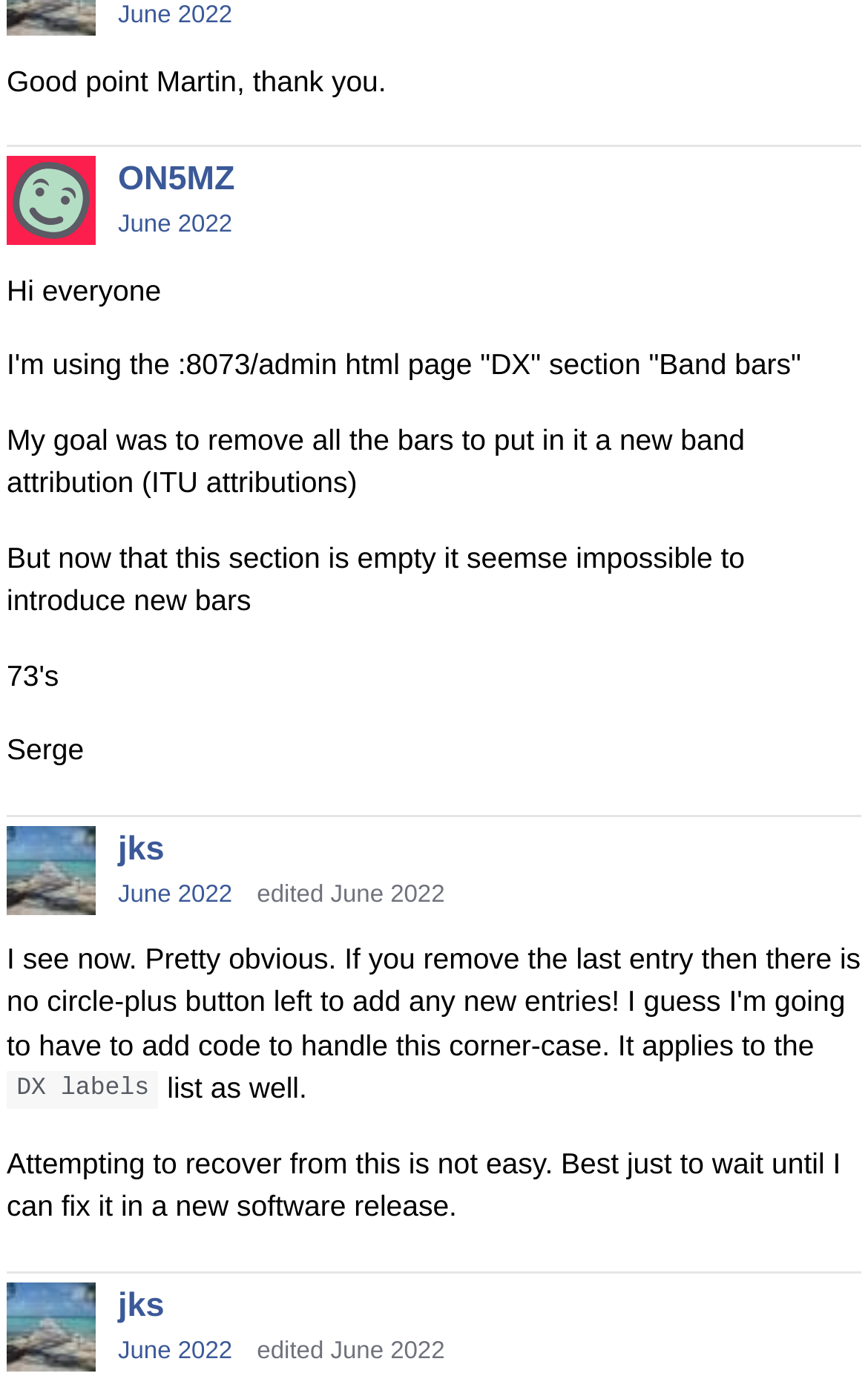Please identify the bounding box coordinates of the clickable area that will fulfill the following instruction: "Click on the link 'June 2022'". The coordinates should be in the format of four float numbers between 0 and 1, i.e., [left, top, right, bottom].

[0.136, 0.139, 0.268, 0.158]